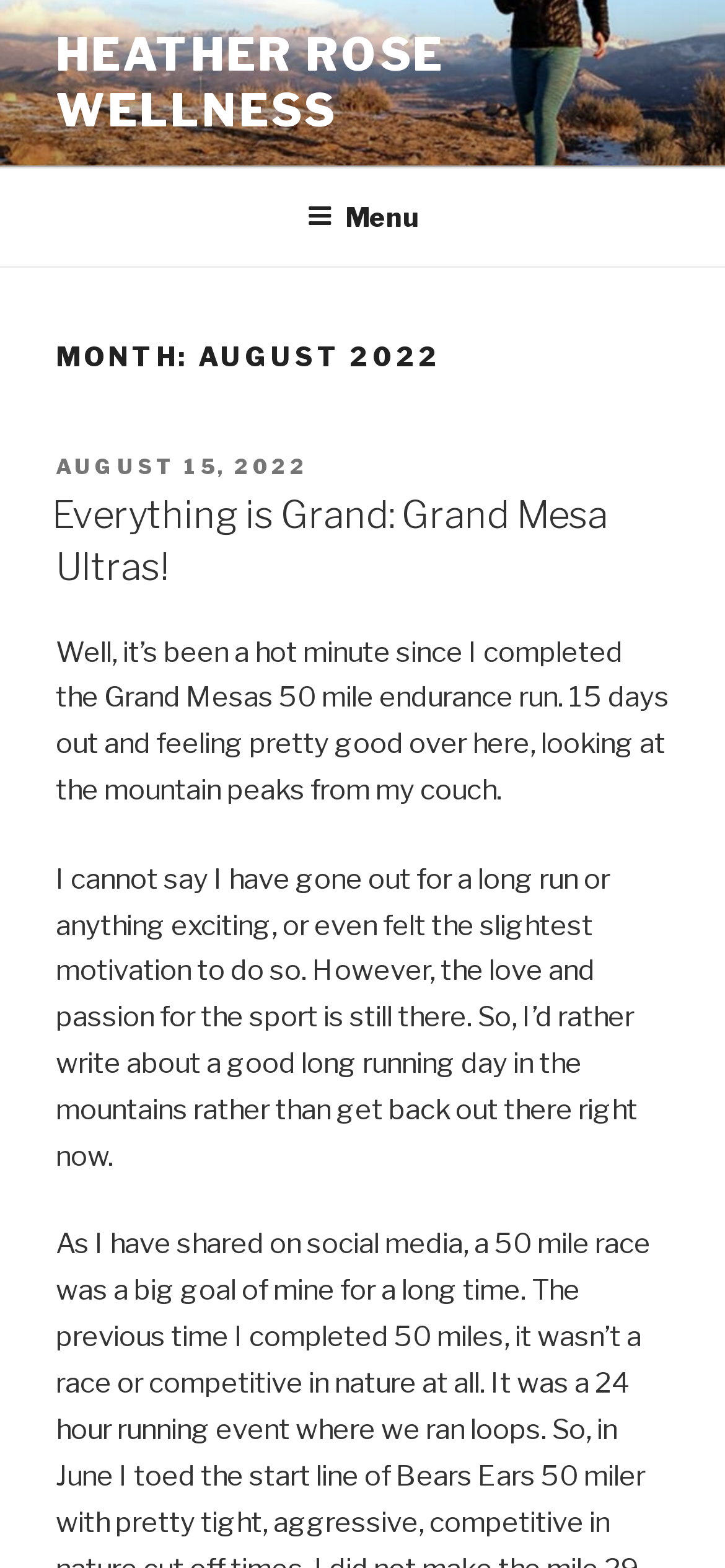Give a detailed explanation of the elements present on the webpage.

The webpage is about Heather Rose Wellness, with a focus on a blog post about the Grand Mesa Ultras. At the top of the page, there is a logo image of Heather Rose Wellness, accompanied by a link to the website's main page. Below the logo, there is a navigation menu labeled "Top Menu" with a button to expand or collapse it.

The main content of the page is a blog post, which is headed by a title "MONTH: AUGUST 2022" and a subheading "POSTED ON AUGUST 15, 2022". The post is about the author's experience with the Grand Mesa Ultras, a 50-mile endurance run. The text describes the author's feelings and reflections 15 days after completing the run, mentioning that they have not felt motivated to go for a long run since then, but still have a passion for the sport.

The blog post is divided into paragraphs, with the first paragraph describing the author's current state, and the second paragraph explaining their decision to write about a good long running day in the mountains instead of going out for a run. The text is written in a personal and conversational tone, with the author sharing their thoughts and feelings about their experience.